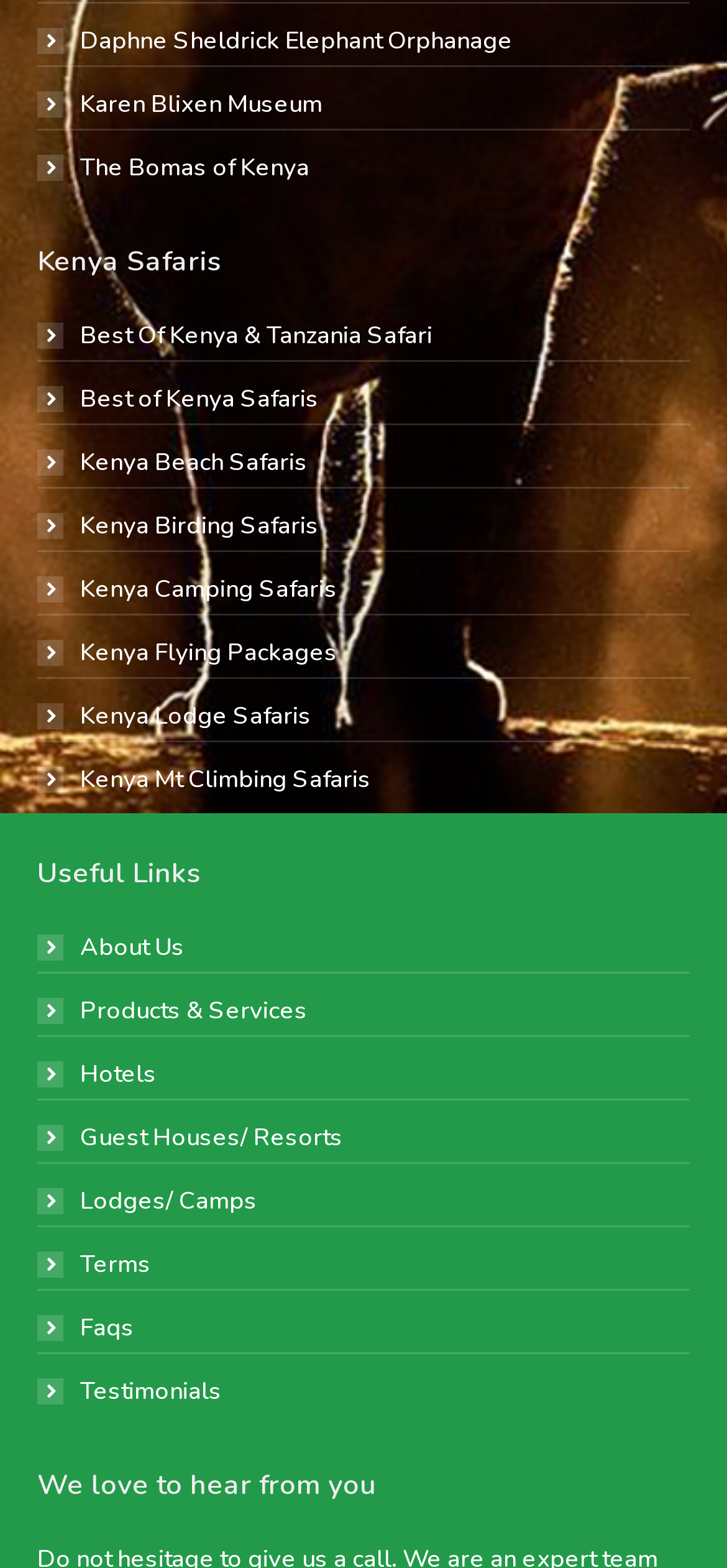What is the category of safaris that includes 'Best Of Kenya & Tanzania Safari'?
Using the image as a reference, give a one-word or short phrase answer.

Kenya Safaris